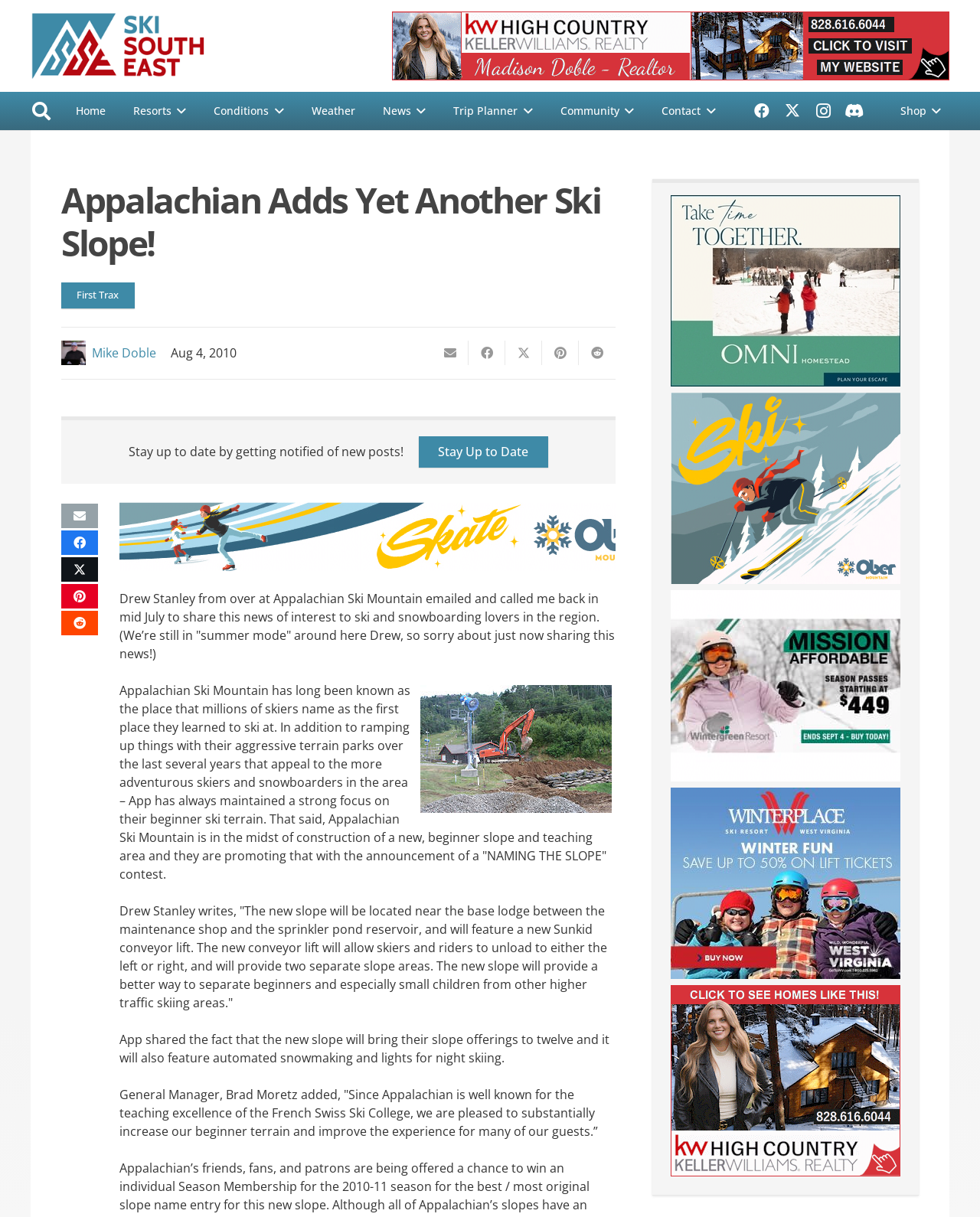Please give the bounding box coordinates of the area that should be clicked to fulfill the following instruction: "Read the latest news". The coordinates should be in the format of four float numbers from 0 to 1, i.e., [left, top, right, bottom].

[0.376, 0.075, 0.449, 0.107]